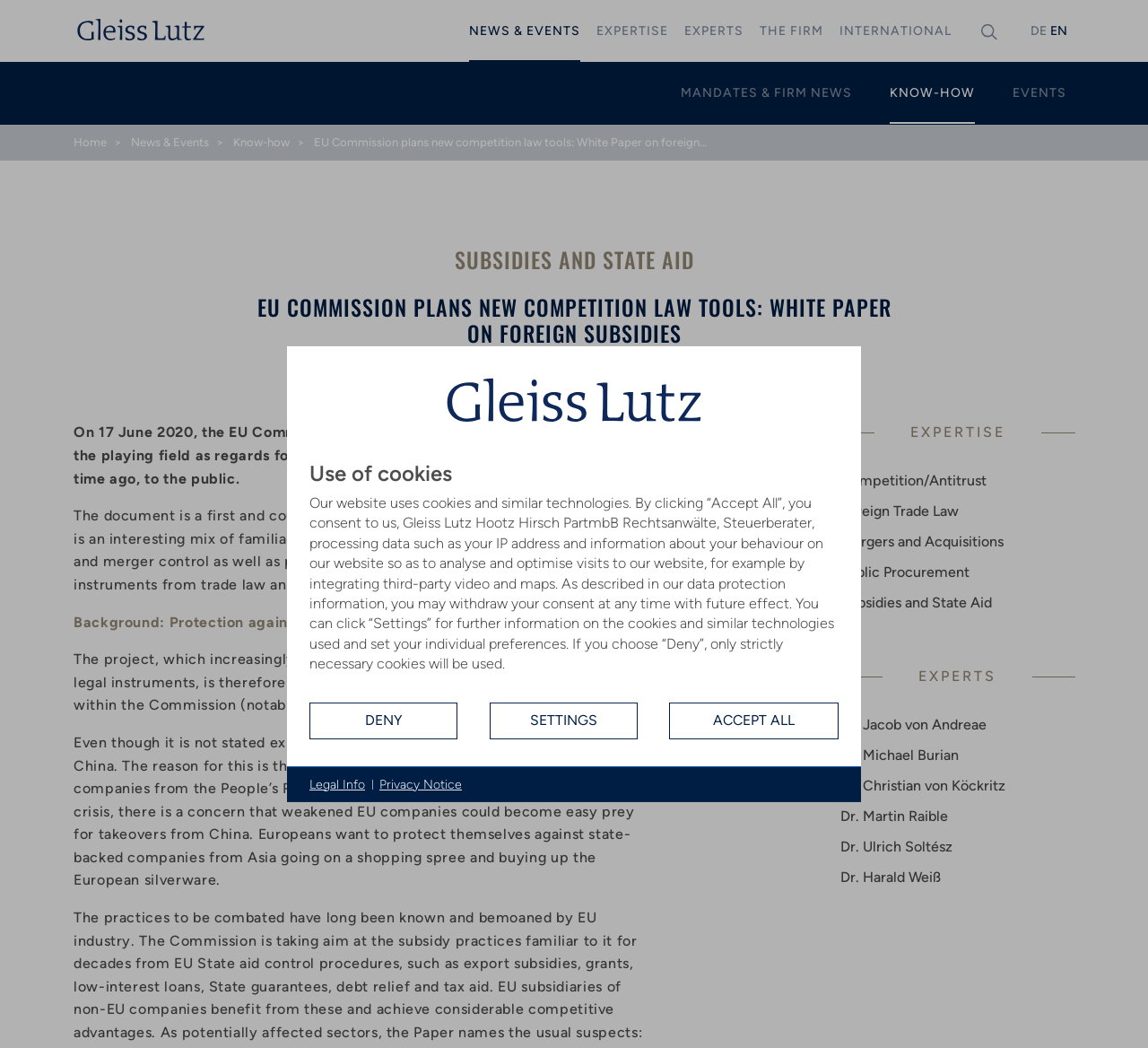Locate the primary headline on the webpage and provide its text.

EU COMMISSION PLANS NEW COMPETITION LAW TOOLS: WHITE PAPER ON FOREIGN SUBSIDIES